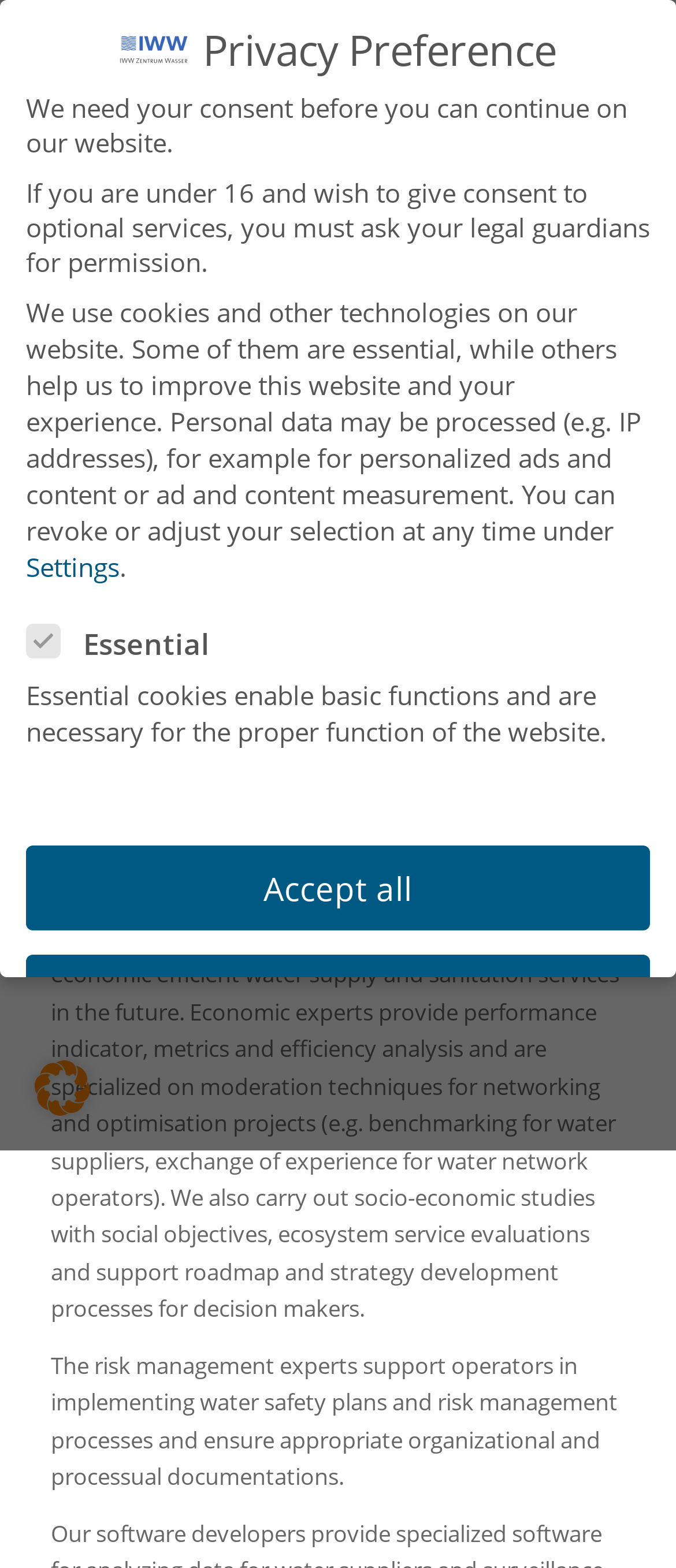Please specify the bounding box coordinates of the clickable region to carry out the following instruction: "View the 6 departments at IWW". The coordinates should be four float numbers between 0 and 1, in the format [left, top, right, bottom].

[0.185, 0.136, 0.549, 0.152]